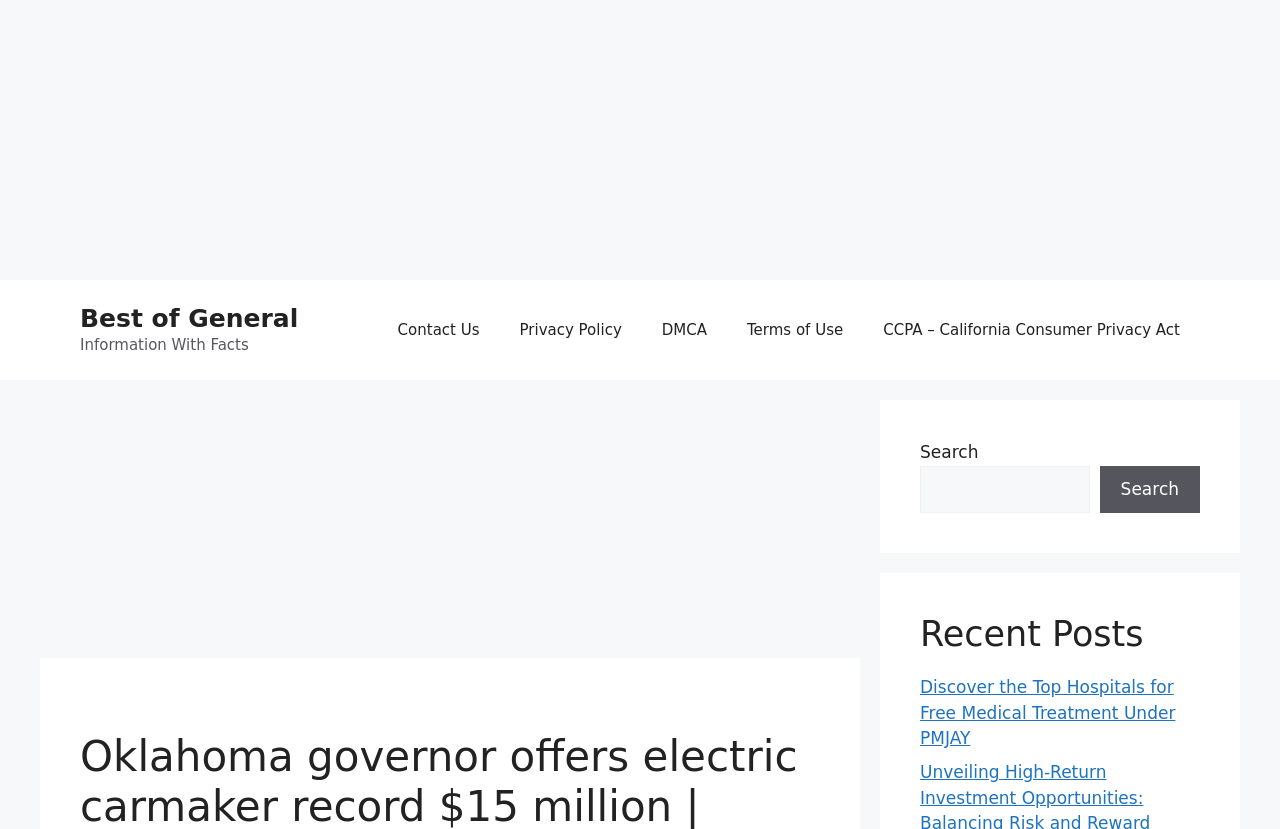Provide a brief response to the question below using one word or phrase:
What is the category of the website?

Lifestyle